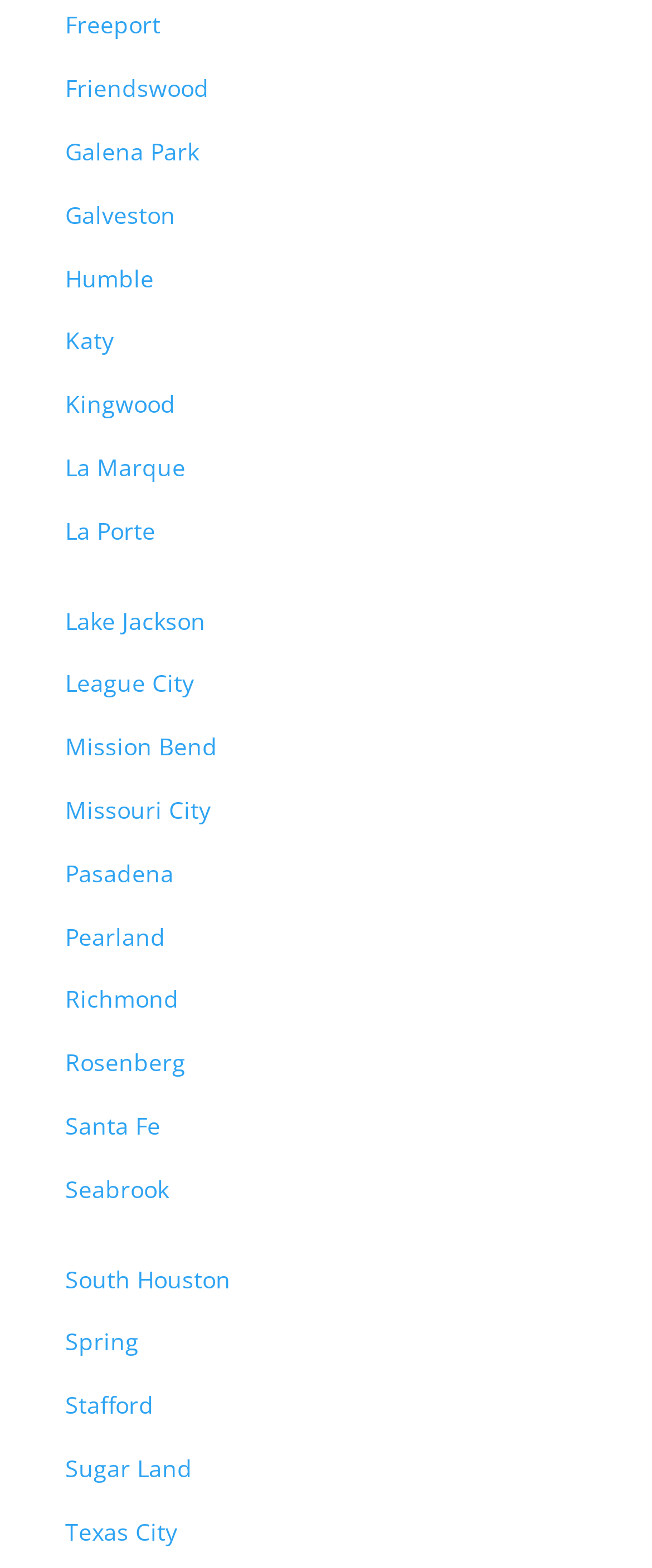Please provide a brief answer to the following inquiry using a single word or phrase:
How many links are on this webpage?

25